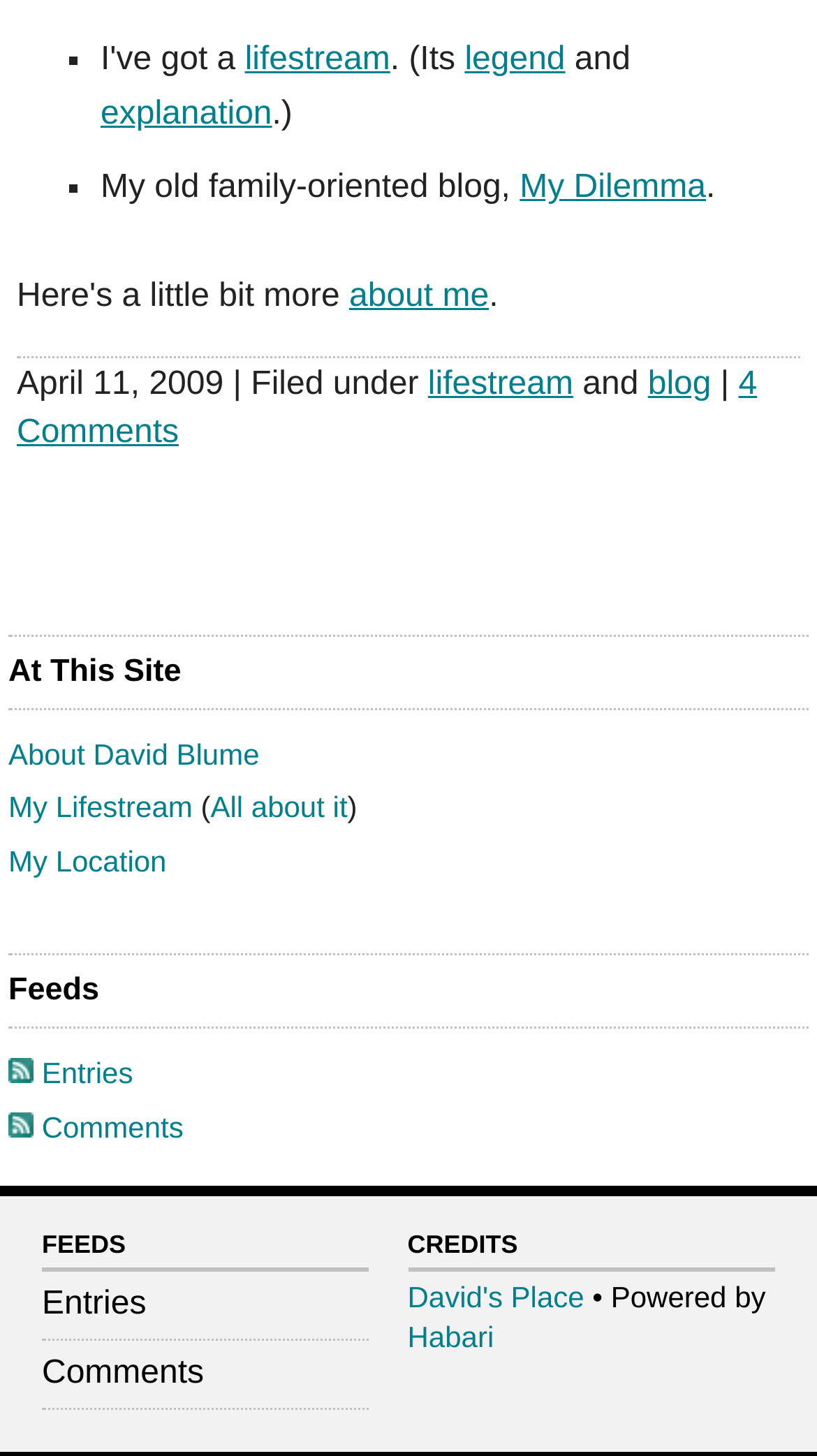Select the bounding box coordinates of the element I need to click to carry out the following instruction: "check entries".

[0.01, 0.725, 0.163, 0.748]